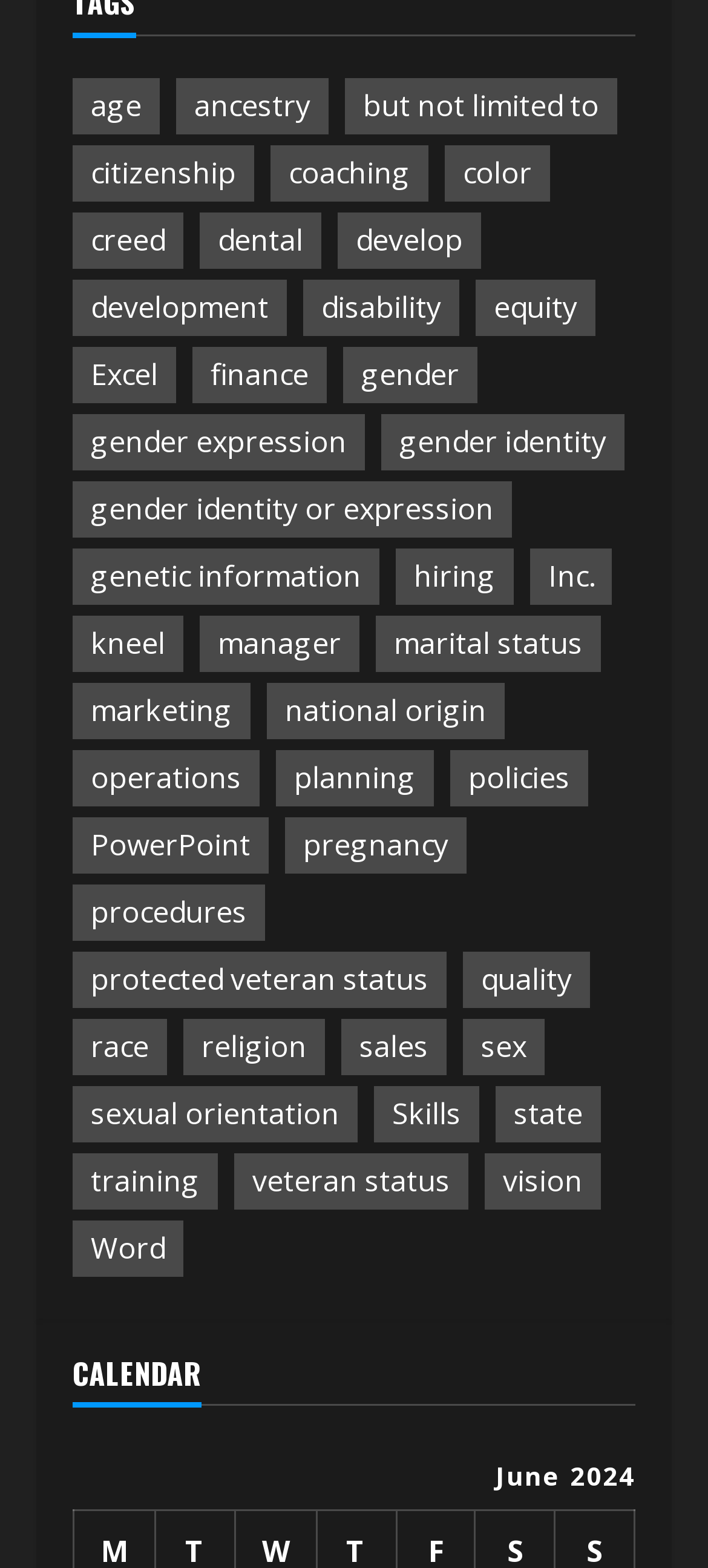Is there a link related to 'gender identity'?
Using the visual information from the image, give a one-word or short-phrase answer.

yes